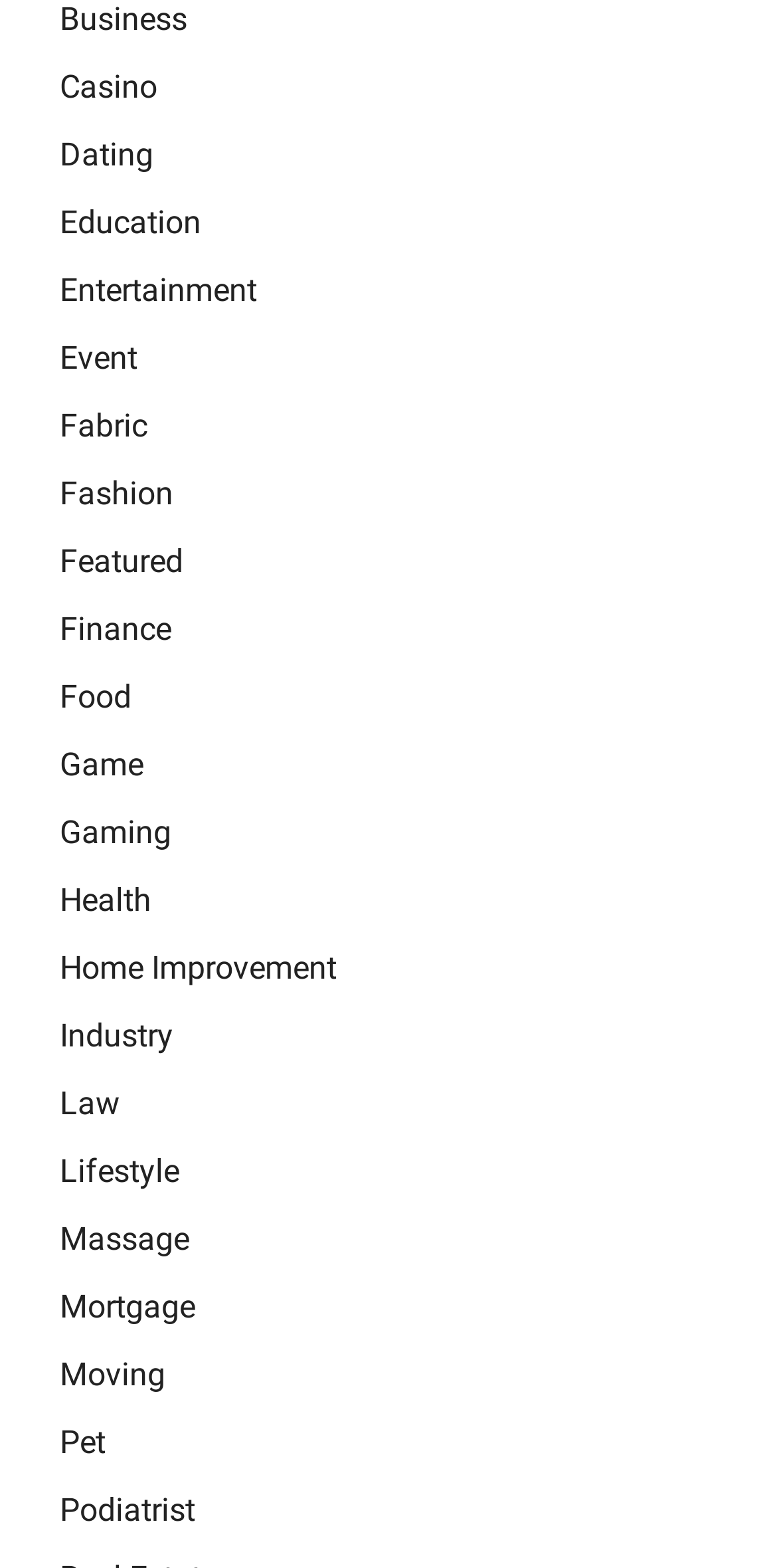Can you pinpoint the bounding box coordinates for the clickable element required for this instruction: "go to Health"? The coordinates should be four float numbers between 0 and 1, i.e., [left, top, right, bottom].

[0.077, 0.562, 0.195, 0.586]